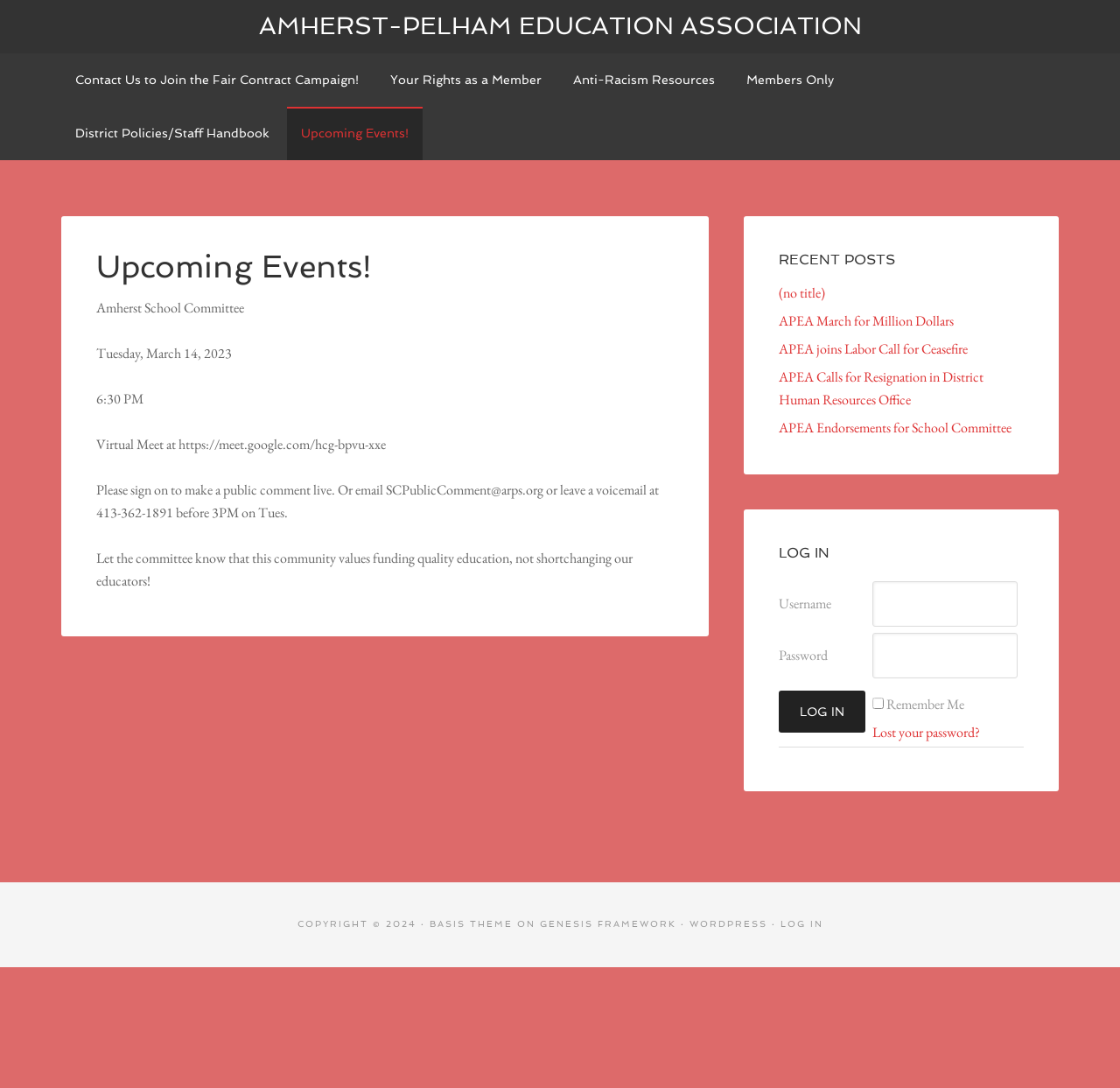Please locate the bounding box coordinates of the region I need to click to follow this instruction: "View the 'Upcoming Events!' article".

[0.086, 0.231, 0.602, 0.26]